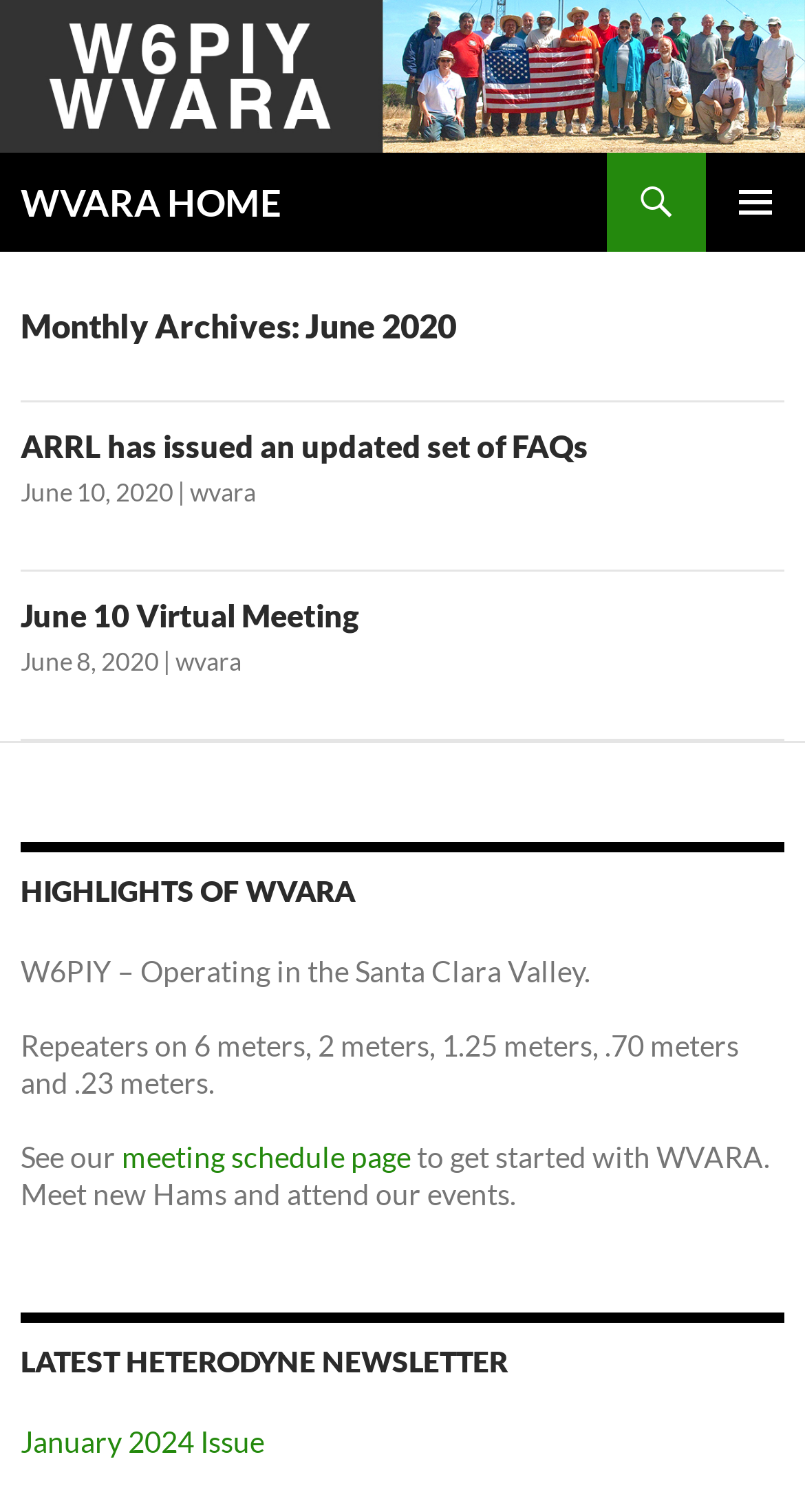Please respond to the question with a concise word or phrase:
How many articles are on this webpage?

2